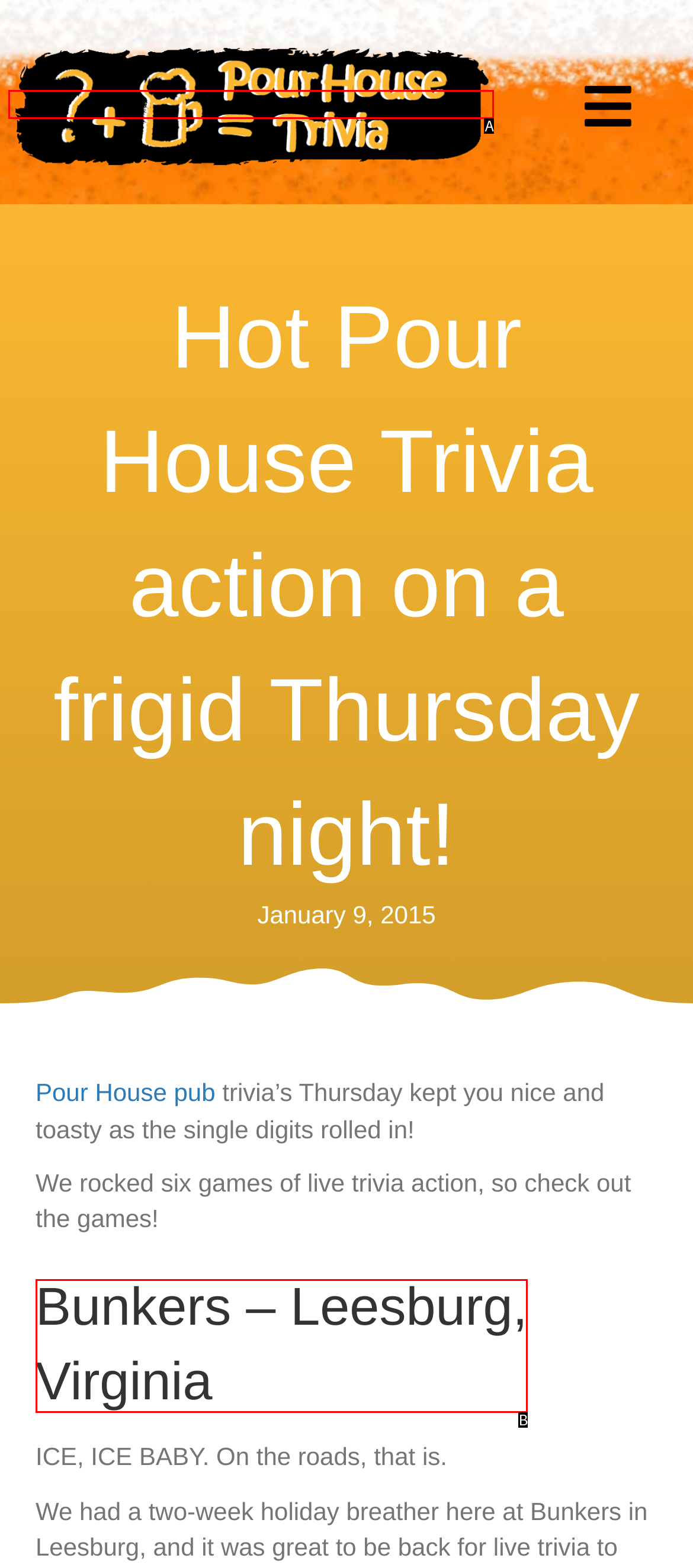Tell me which one HTML element best matches the description: Bunkers – Leesburg, Virginia Answer with the option's letter from the given choices directly.

B